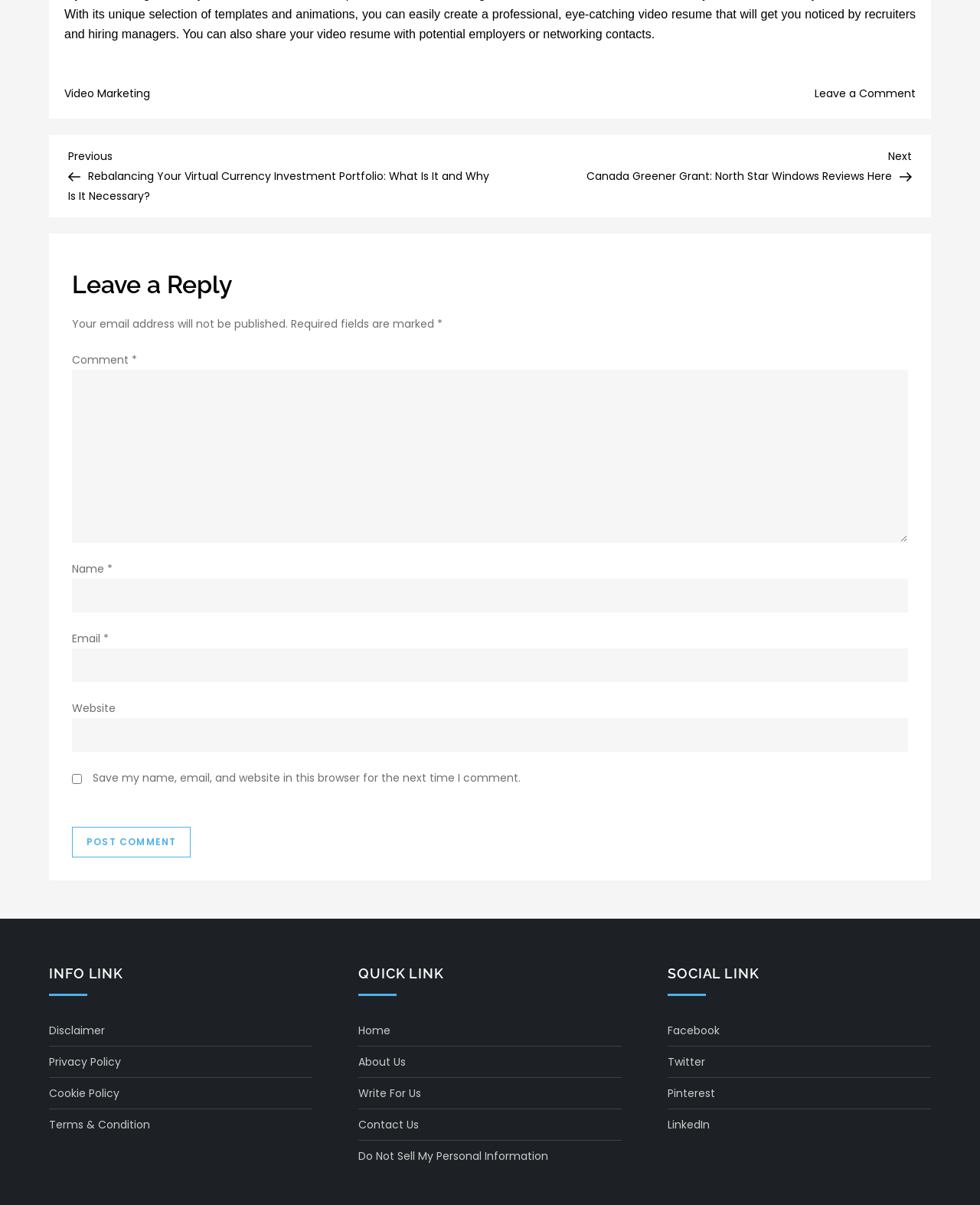Identify the bounding box coordinates of the part that should be clicked to carry out this instruction: "visit the User Agreement page".

None